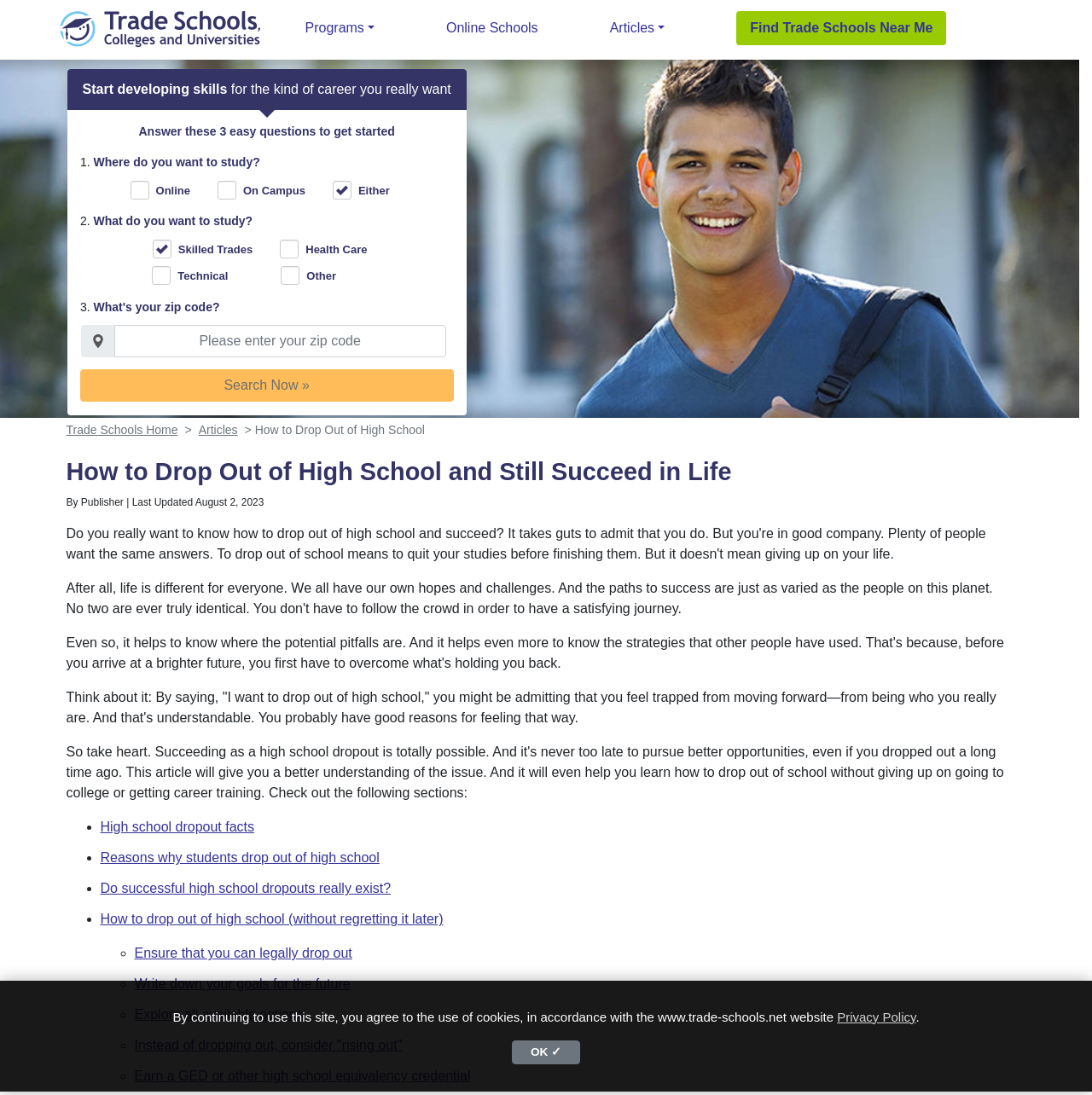Show me the bounding box coordinates of the clickable region to achieve the task as per the instruction: "Enter your zip/postal code".

[0.104, 0.297, 0.408, 0.326]